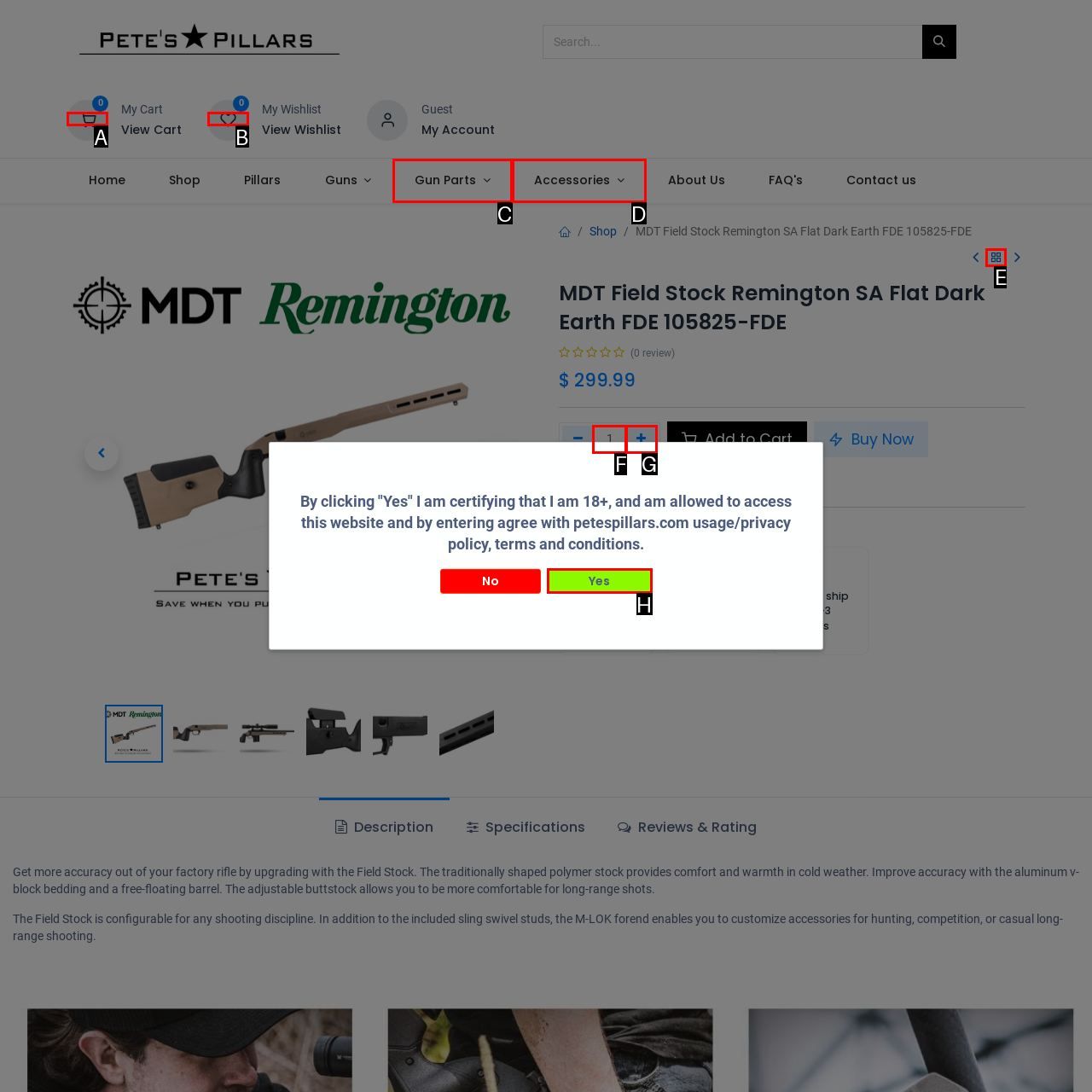Choose the option that best matches the description: 0
Indicate the letter of the matching option directly.

A